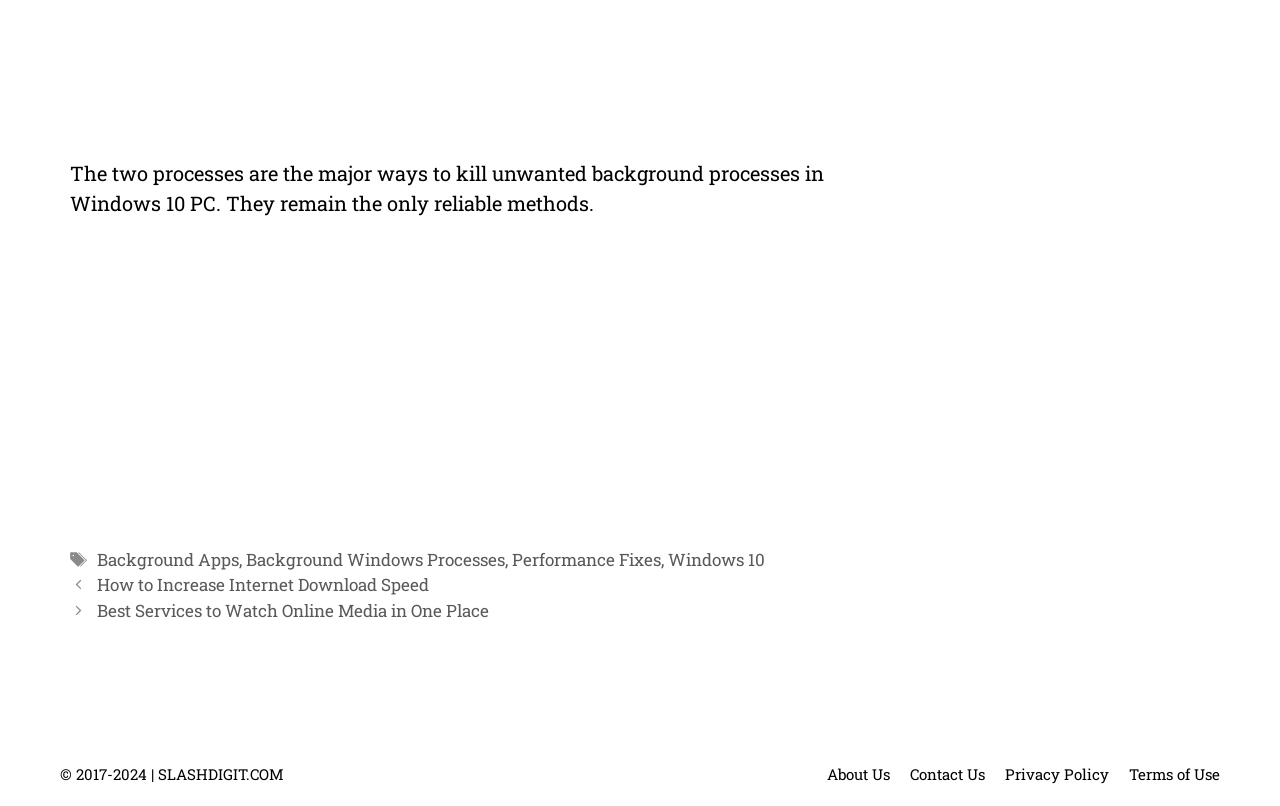Find the bounding box coordinates of the clickable area required to complete the following action: "Click the logo".

None